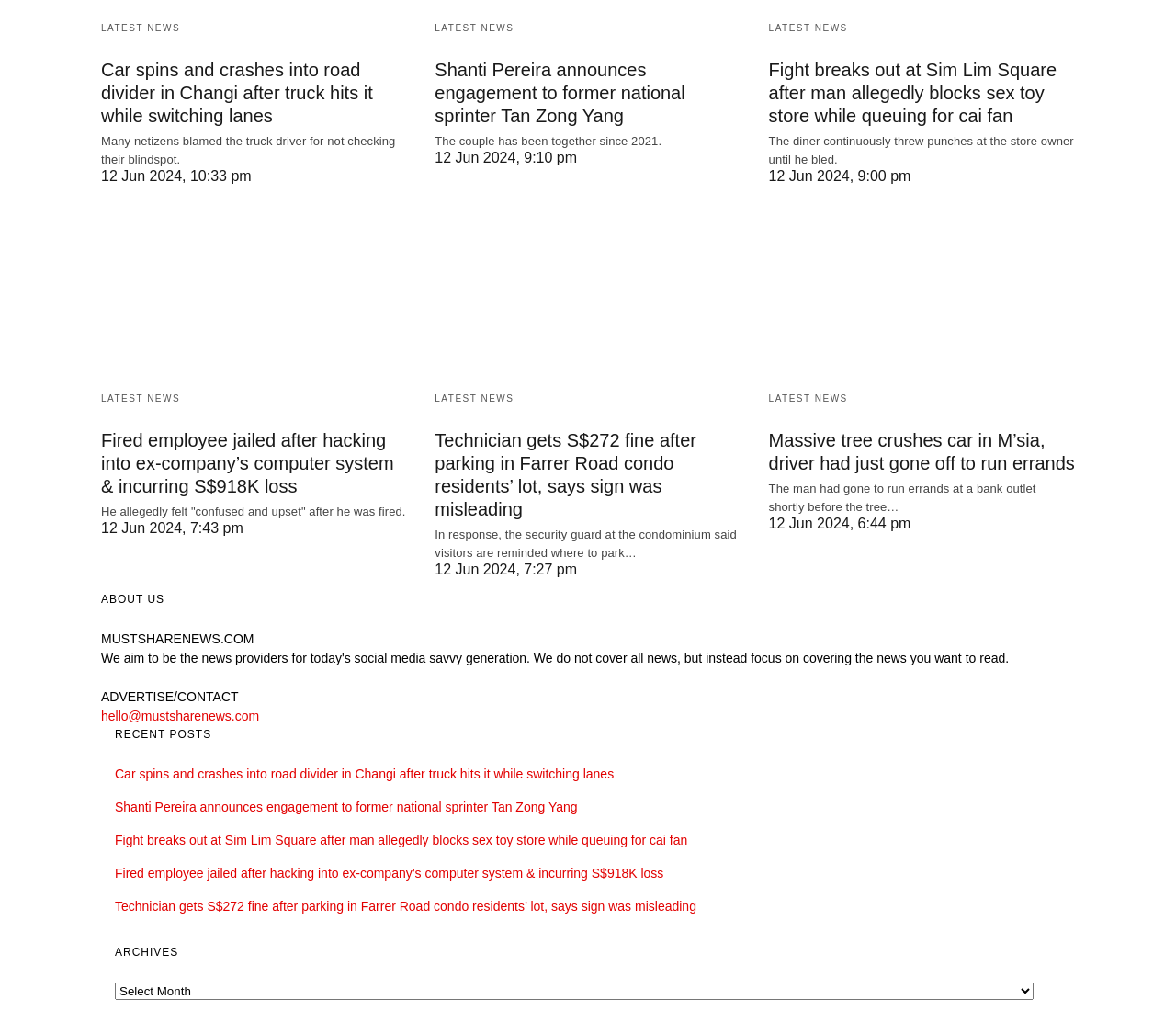Pinpoint the bounding box coordinates of the area that should be clicked to complete the following instruction: "View the article about Car spins and crashes into road divider in Changi". The coordinates must be given as four float numbers between 0 and 1, i.e., [left, top, right, bottom].

[0.086, 0.058, 0.317, 0.122]